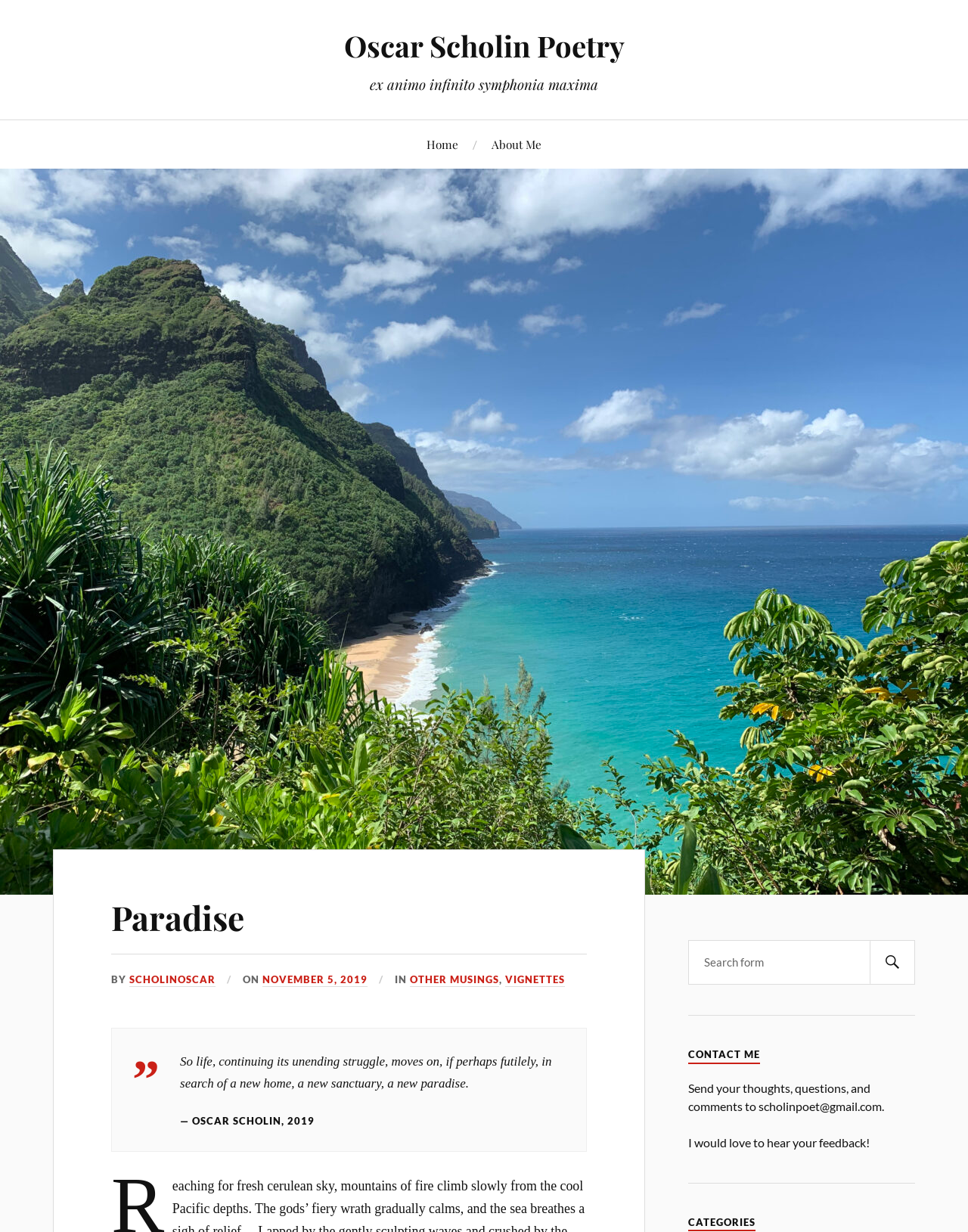Who is the author of the poetry?
Provide a detailed and extensive answer to the question.

The author of the poetry can be found in the figure element, which contains a link element with the text 'SCHOLINOSCAR' and a static text element with the text 'BY'. This suggests that the author of the poetry is Oscar Scholin.